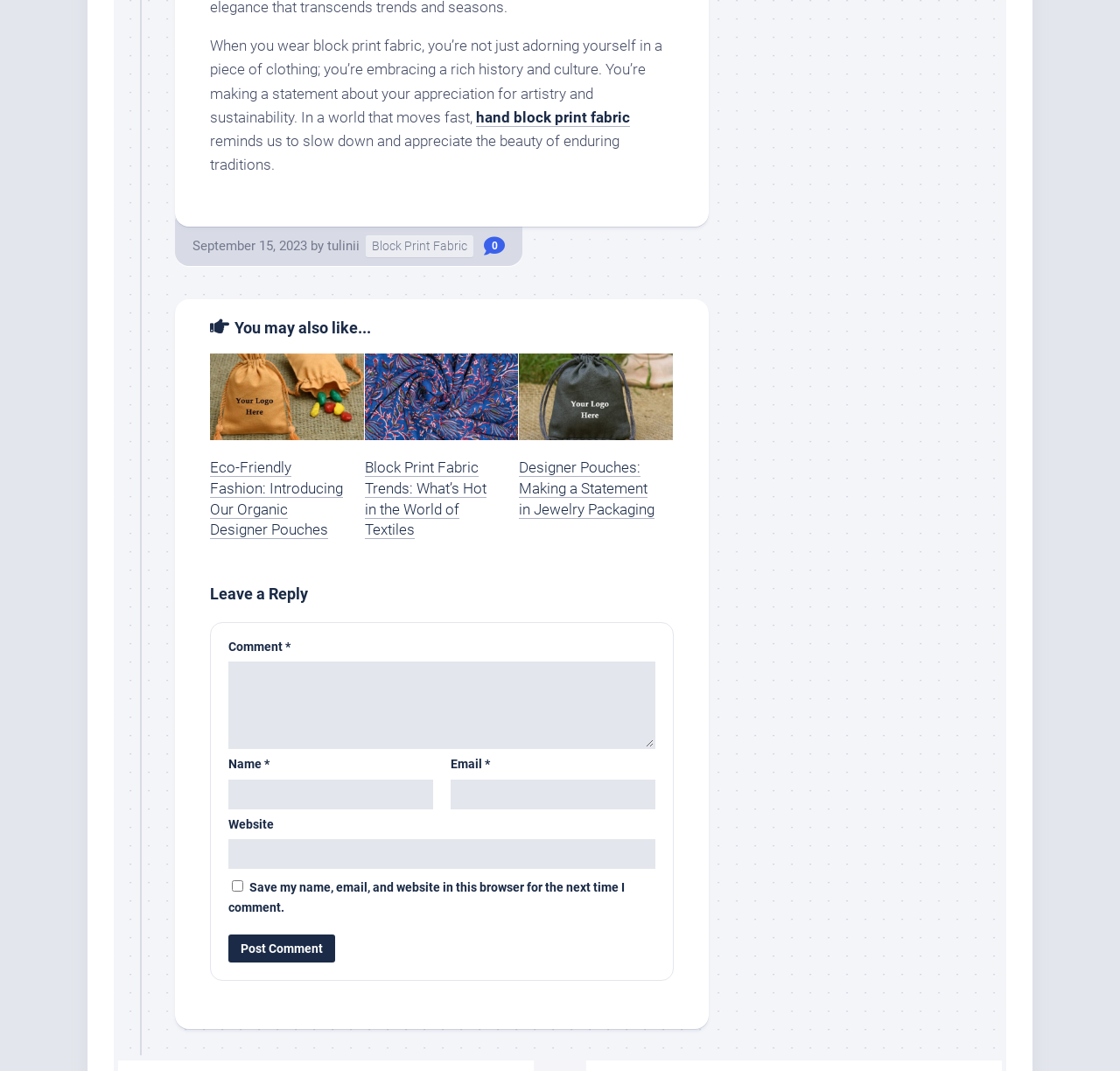Identify the bounding box coordinates for the element you need to click to achieve the following task: "Post a comment". The coordinates must be four float values ranging from 0 to 1, formatted as [left, top, right, bottom].

[0.204, 0.873, 0.299, 0.899]